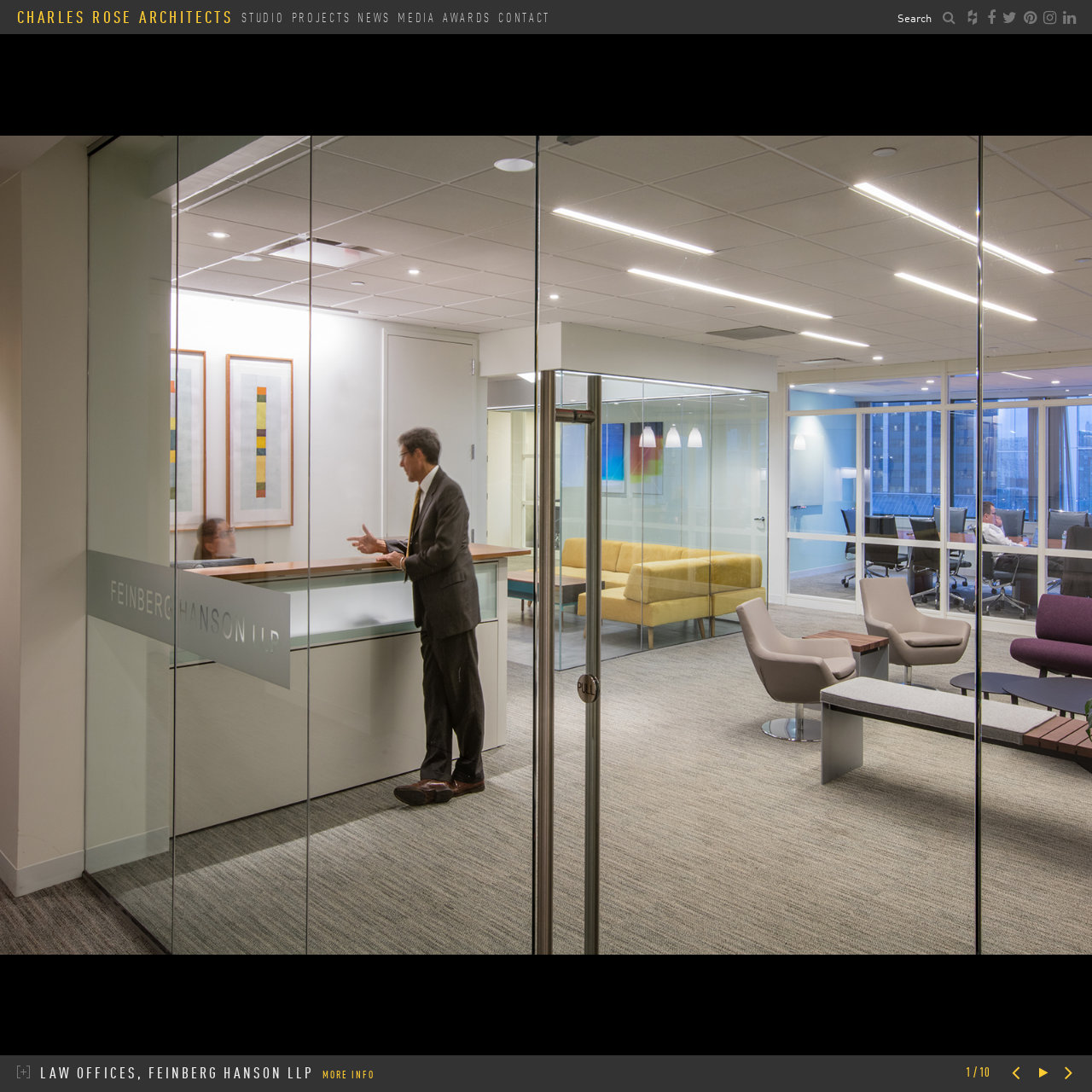Can you find the bounding box coordinates of the area I should click to execute the following instruction: "Search for something"?

[0.814, 0.0, 0.88, 0.031]